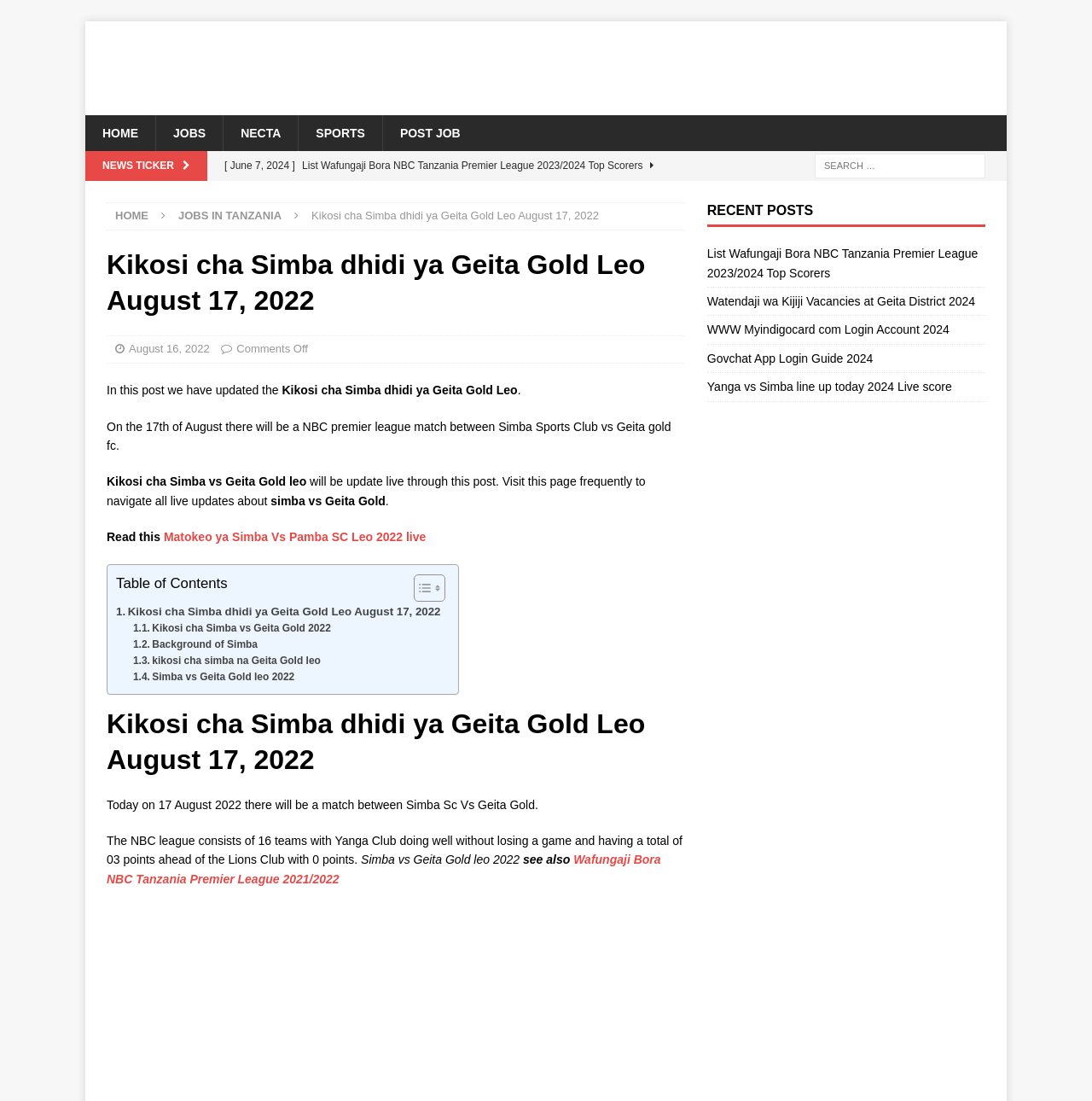Use a single word or phrase to answer the question: What is the purpose of the 'Table of Contents' section on the webpage?

To navigate live updates